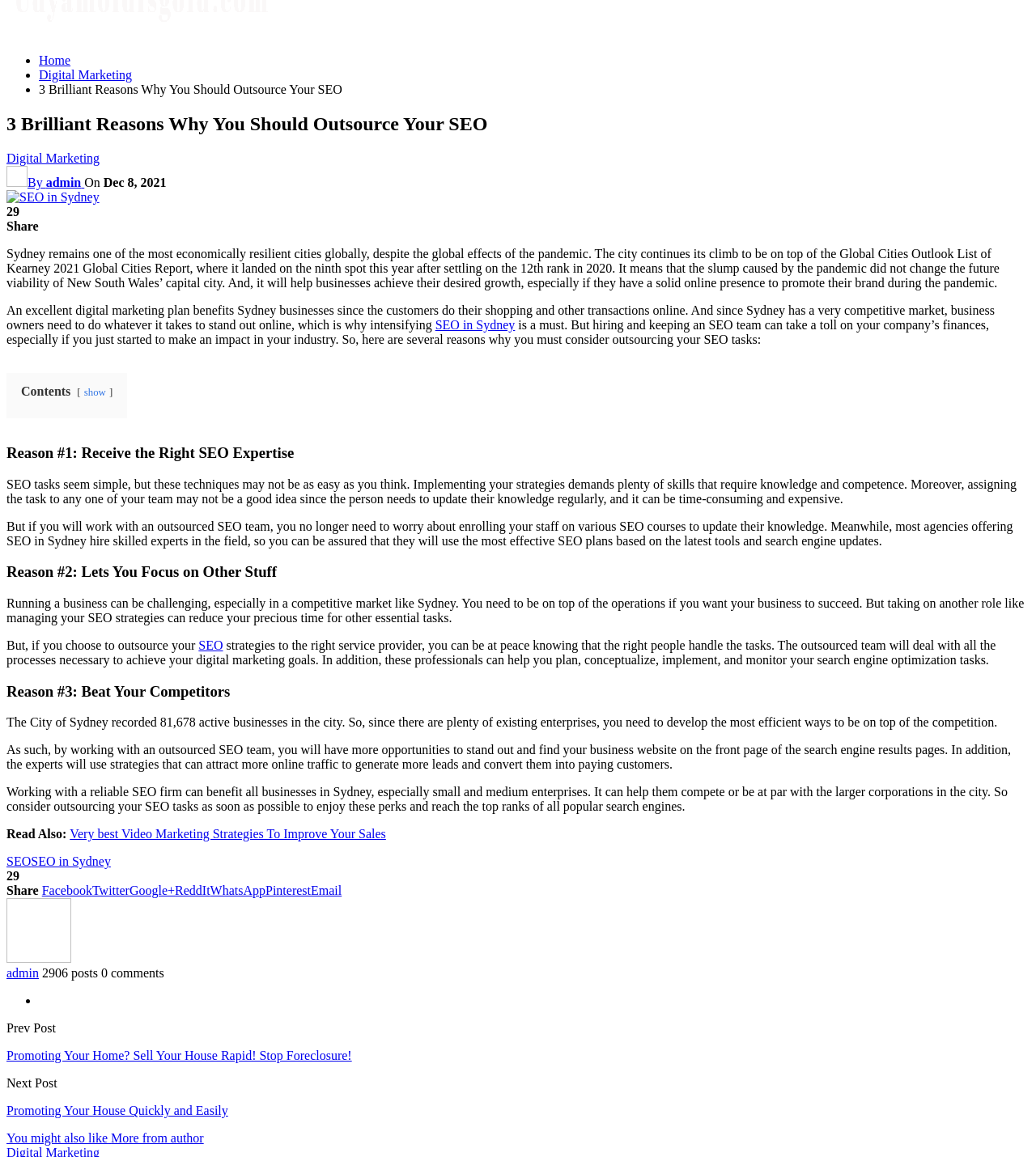What is the benefit of outsourcing SEO tasks?
Give a detailed and exhaustive answer to the question.

I determined the benefit of outsourcing SEO tasks by reading the article, which mentions that outsourcing SEO tasks allows businesses to receive the right expertise and focus on other essential tasks.